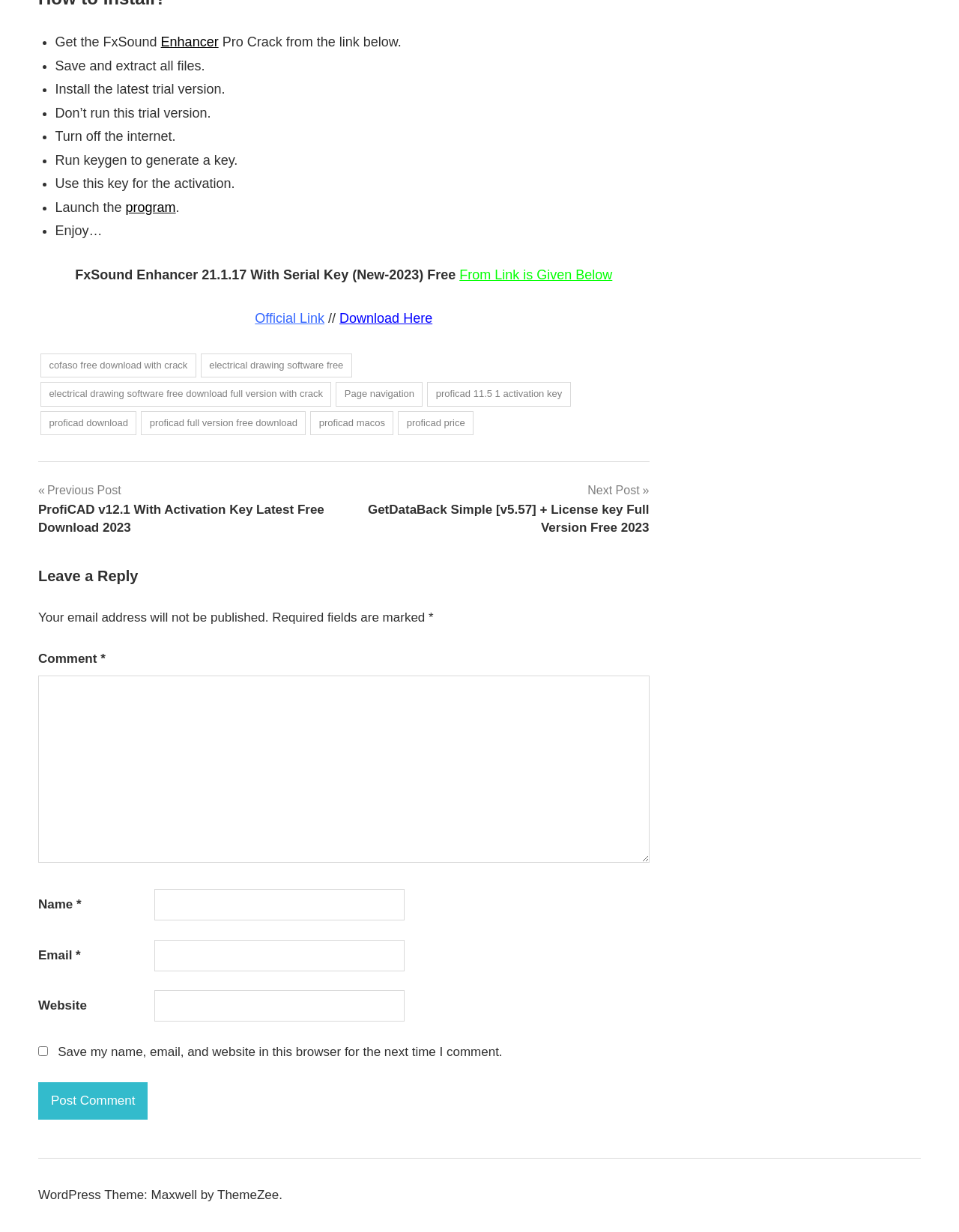Using the description "electrical drawing software free", predict the bounding box of the relevant HTML element.

[0.209, 0.287, 0.367, 0.307]